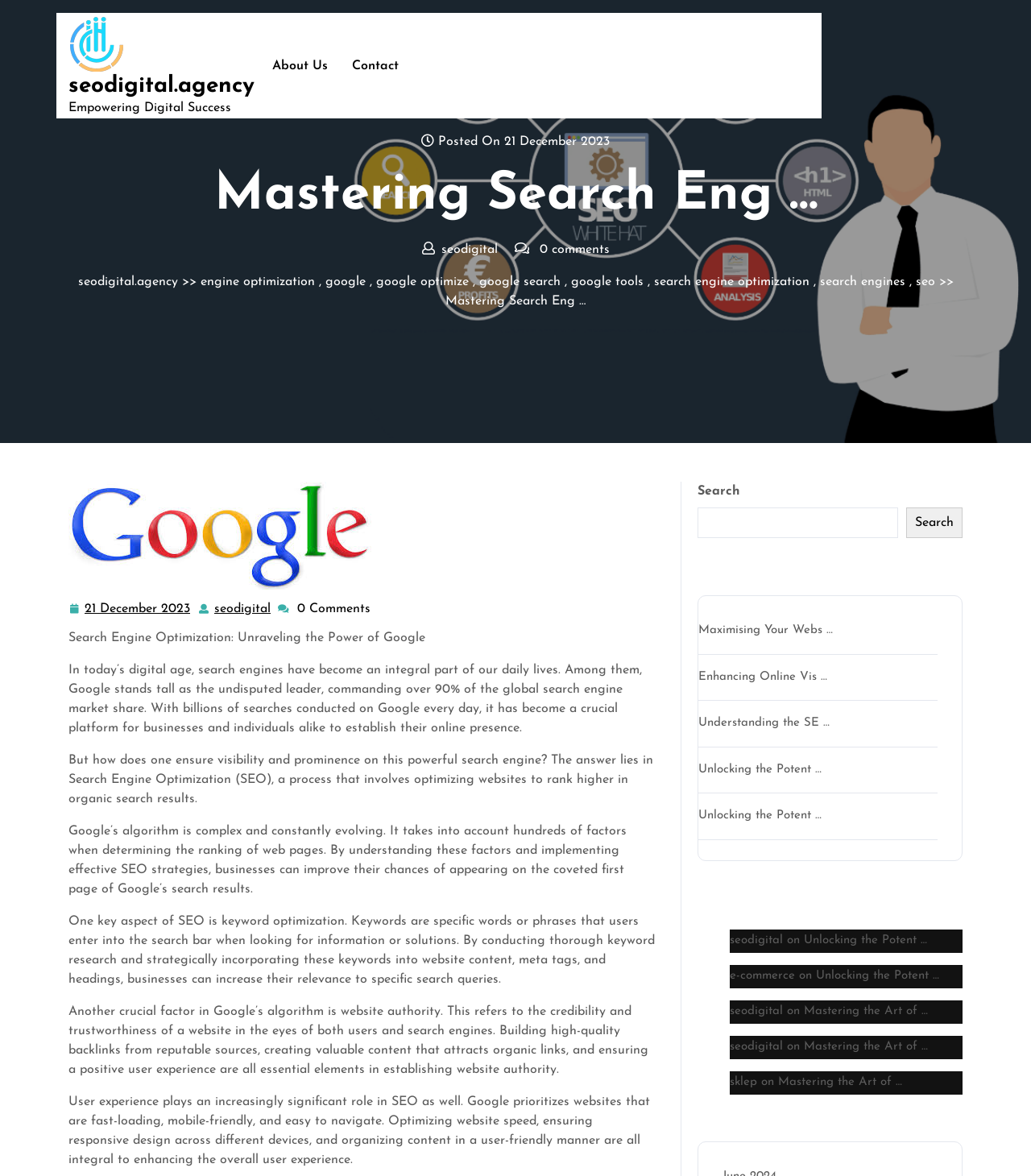How many comments are there on this article?
Refer to the image and give a detailed answer to the query.

The number of comments can be found in the text '0 comments' which is located below the article title and above the article content.